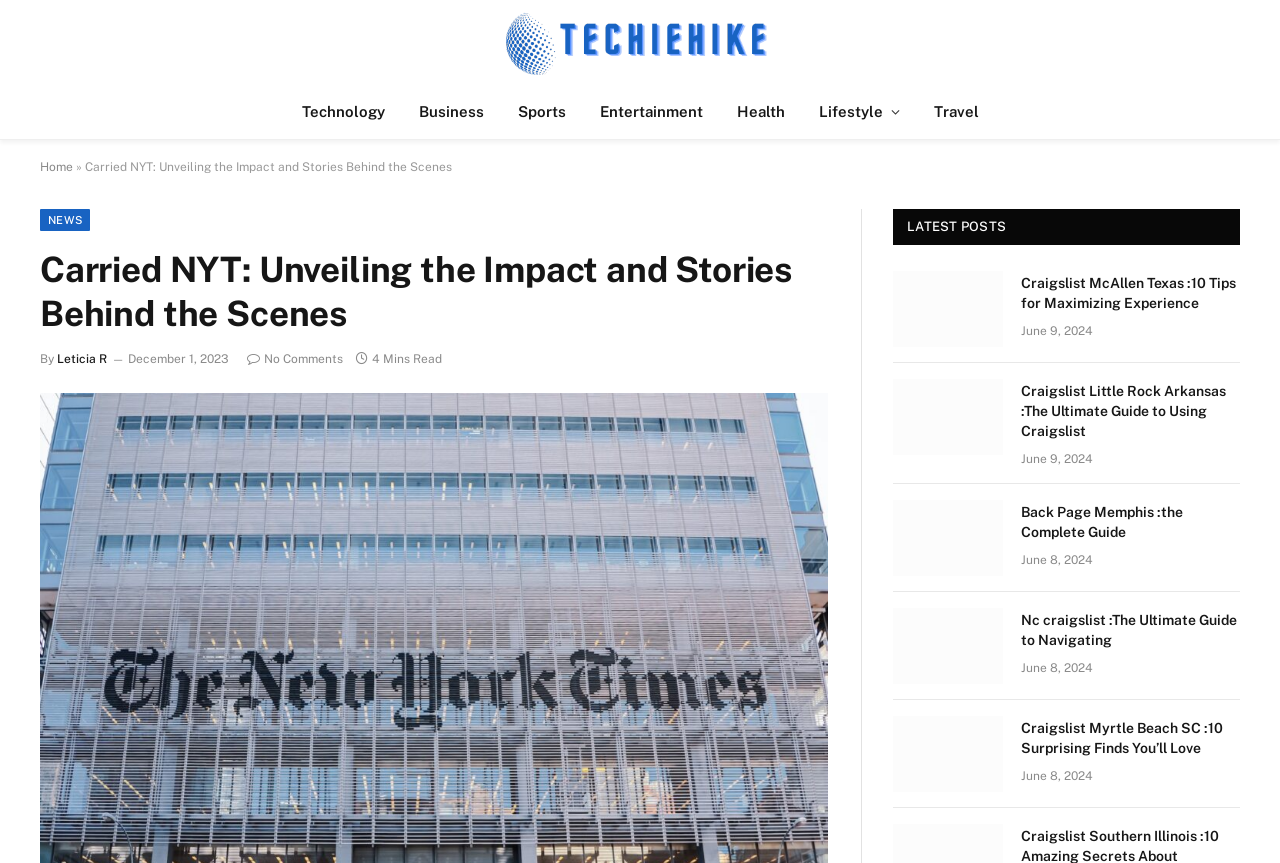Please find the bounding box for the following UI element description. Provide the coordinates in (top-left x, top-left y, bottom-right x, bottom-right y) format, with values between 0 and 1: No Comments

[0.193, 0.408, 0.268, 0.424]